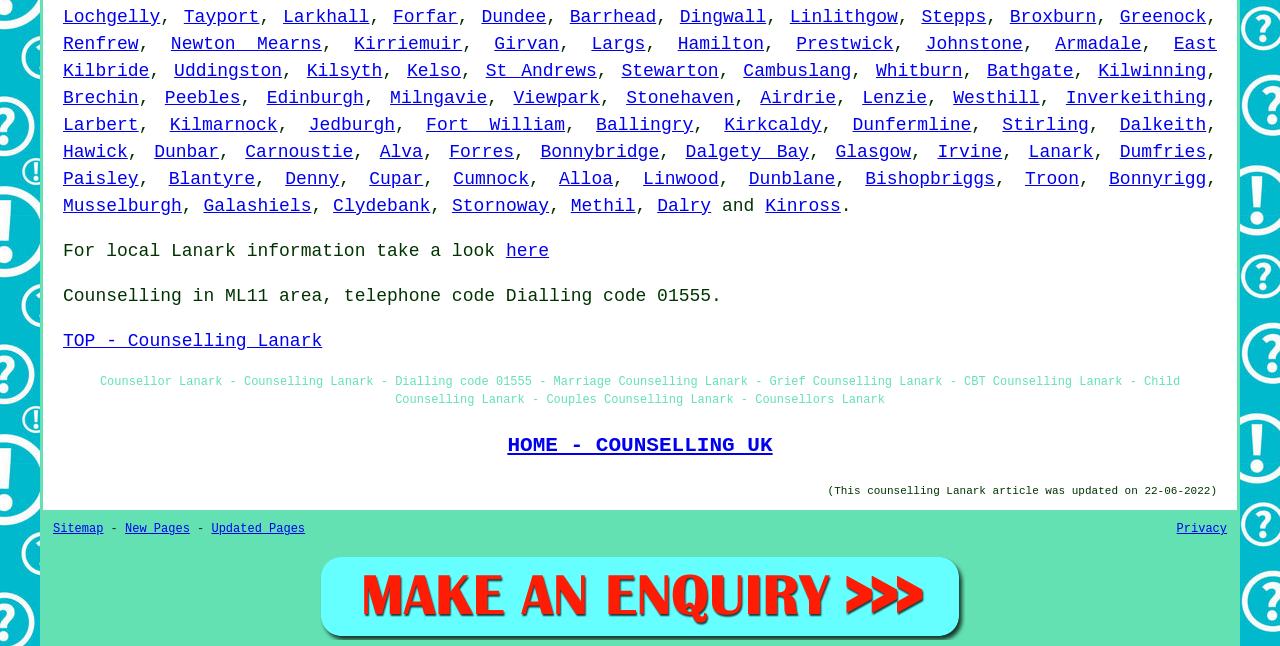Using a single word or phrase, answer the following question: 
How many locations are listed on the webpage?

Over 50